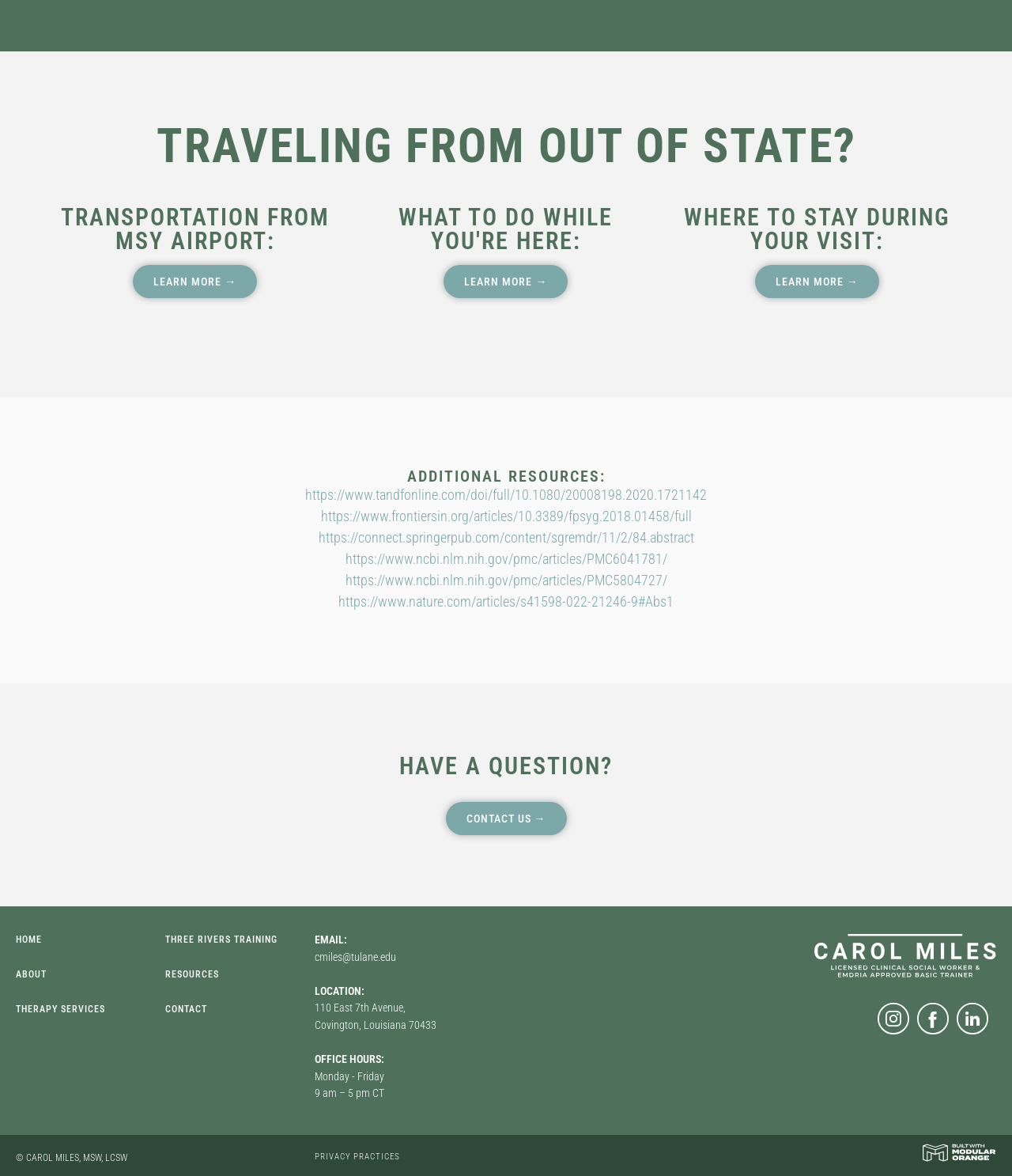What is the email address of the counseling service?
Offer a detailed and exhaustive answer to the question.

The email address of the counseling service is mentioned as 'cmiles@tulane.edu' which suggests that it is the contact email address of the service.